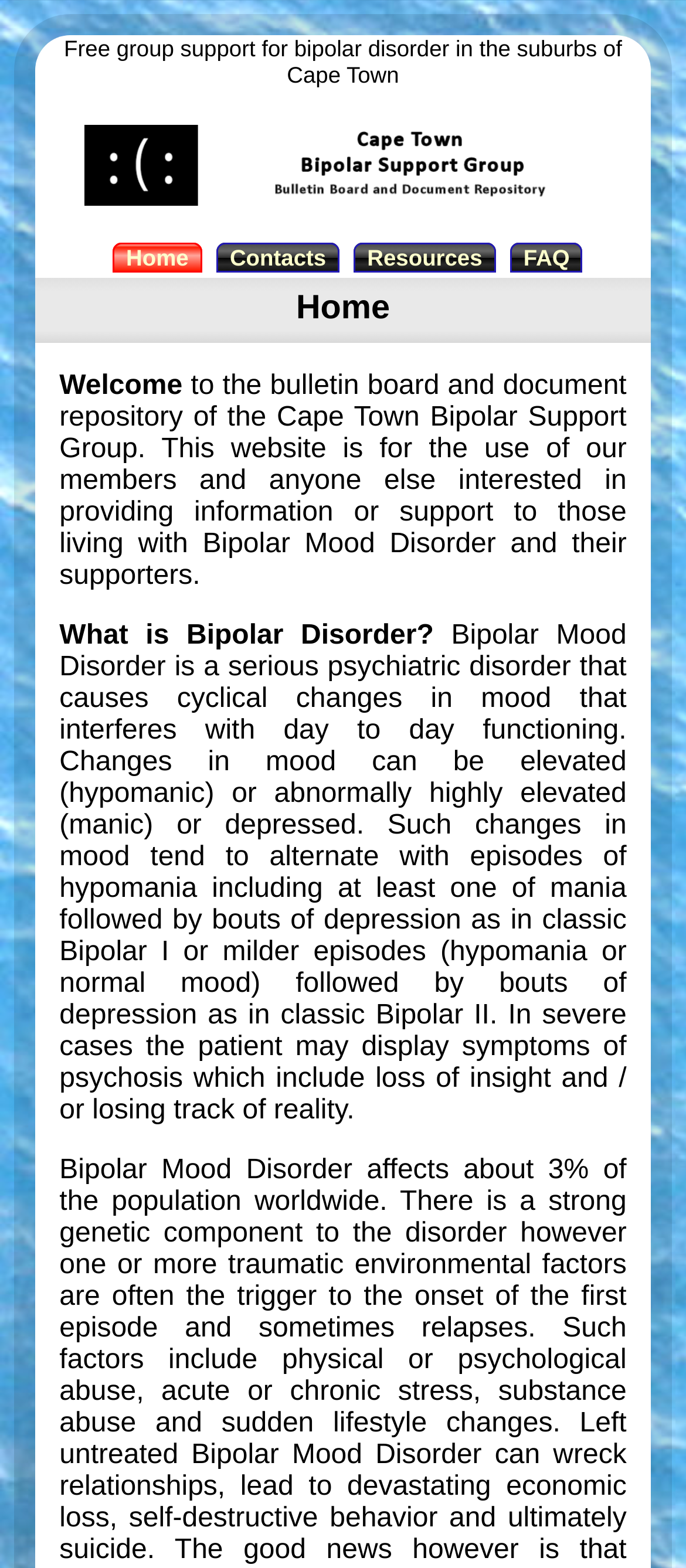What is the purpose of this website? Look at the image and give a one-word or short phrase answer.

Support for bipolar disorder